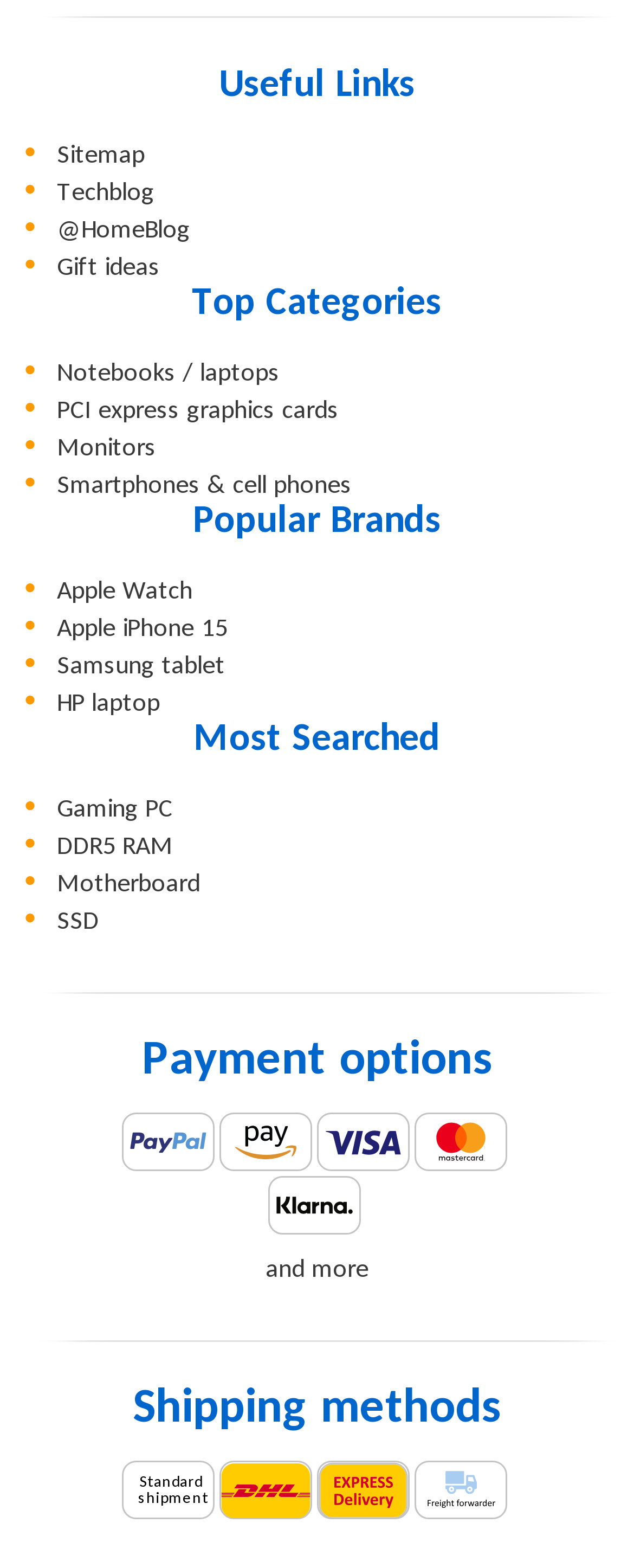Please respond in a single word or phrase: 
What is the first popular brand listed?

Apple Watch